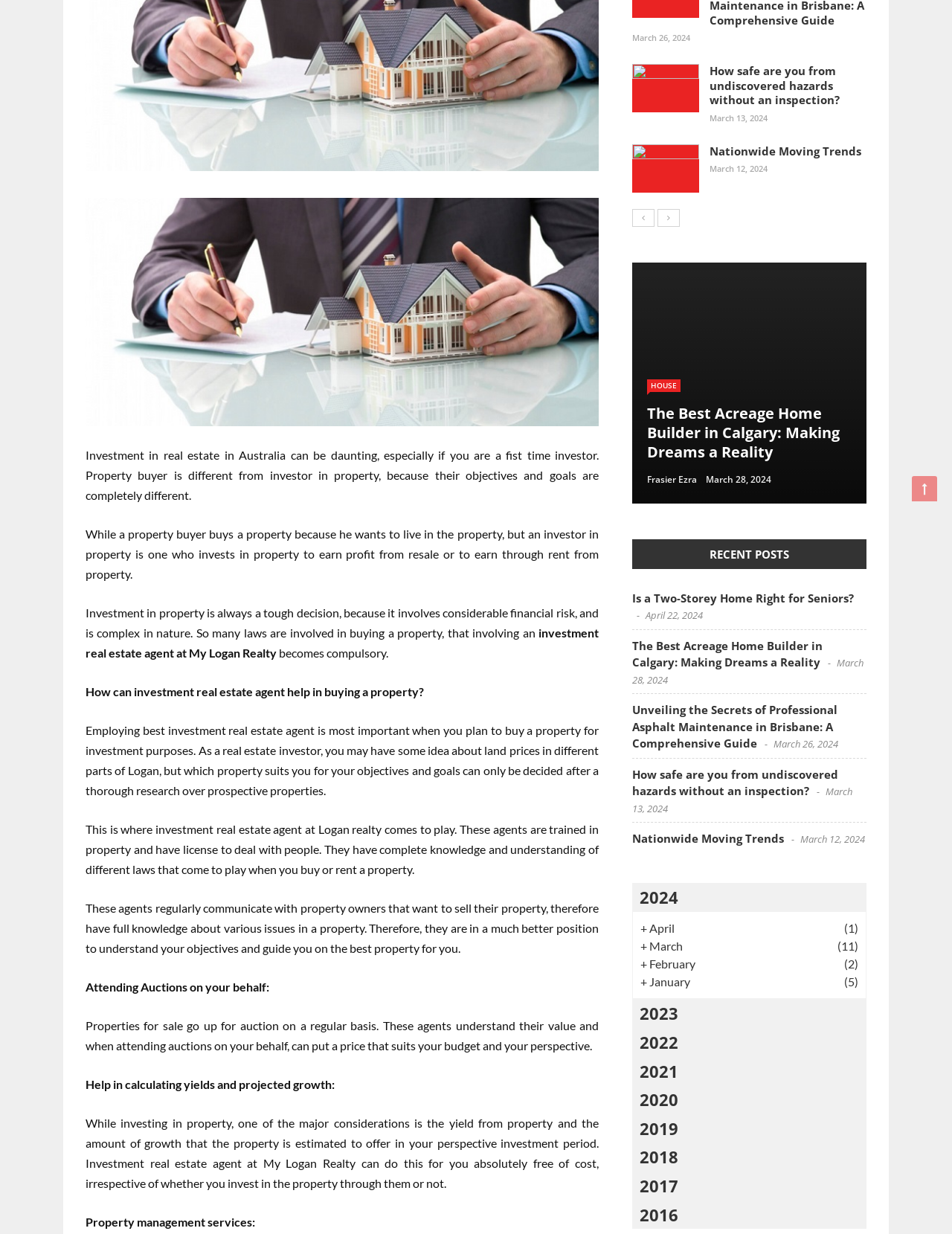Using the element description: "Frasier Ezra", determine the bounding box coordinates for the specified UI element. The coordinates should be four float numbers between 0 and 1, [left, top, right, bottom].

[0.68, 0.383, 0.732, 0.393]